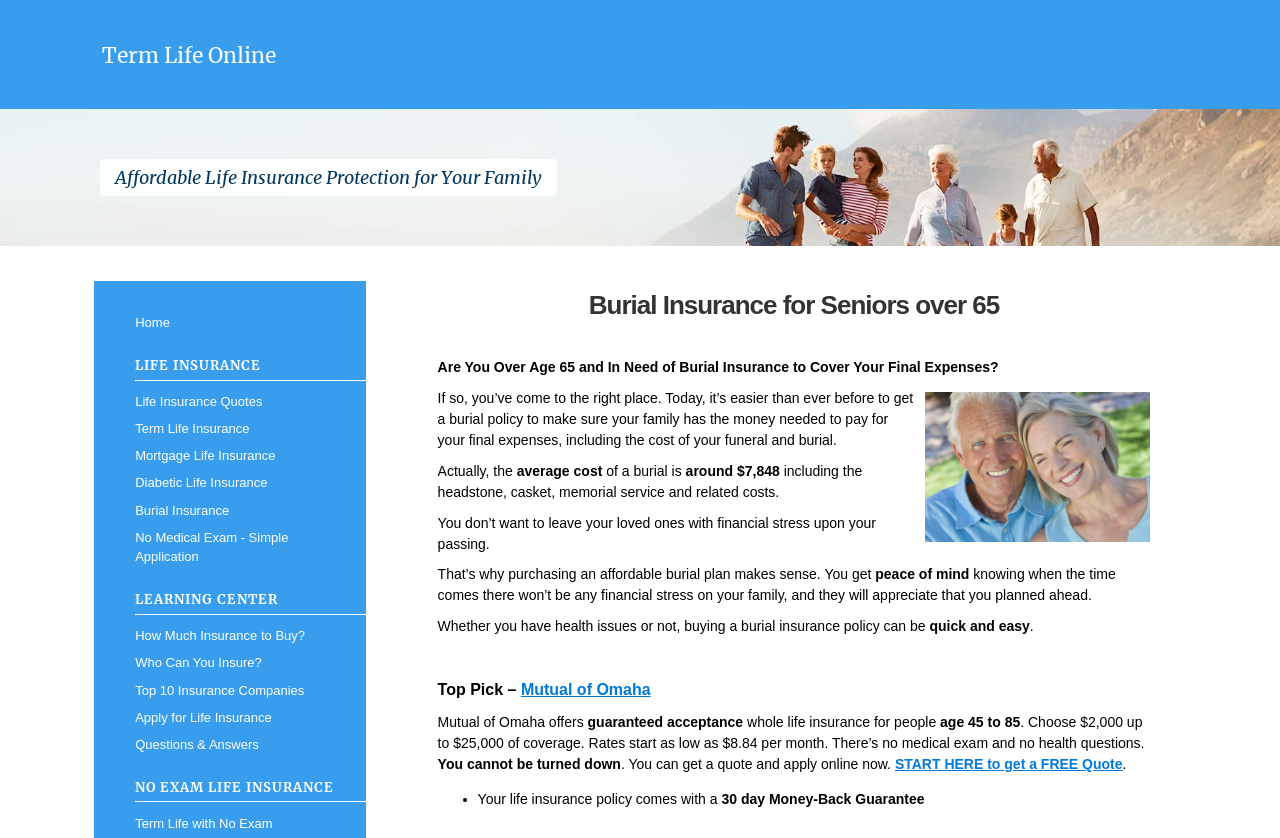Identify the bounding box coordinates for the element that needs to be clicked to fulfill this instruction: "Explore the 'LEARNING CENTER'". Provide the coordinates in the format of four float numbers between 0 and 1: [left, top, right, bottom].

[0.106, 0.704, 0.287, 0.734]